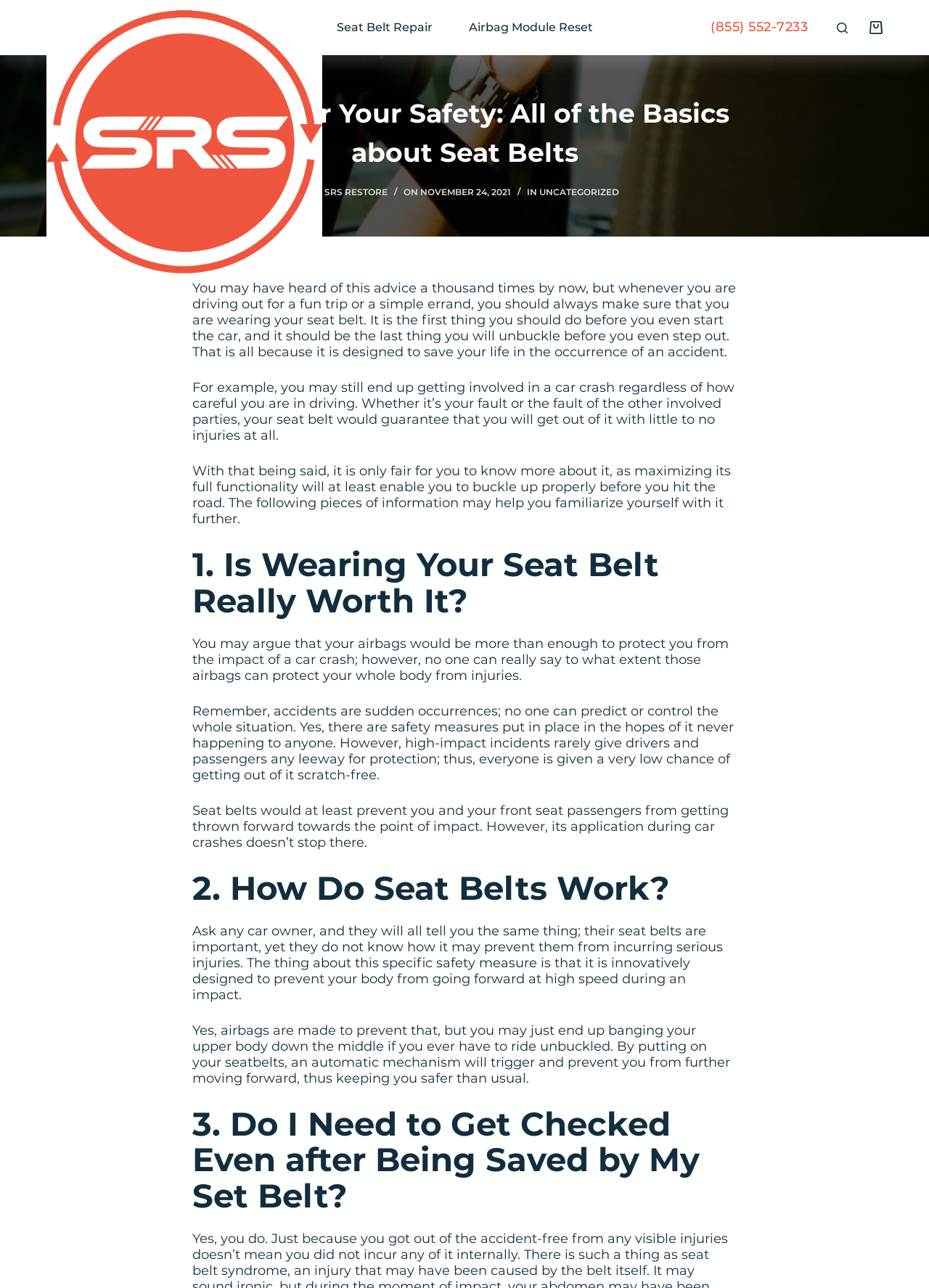Highlight the bounding box of the UI element that corresponds to this description: "Skip to content".

[0.0, 0.0, 0.031, 0.011]